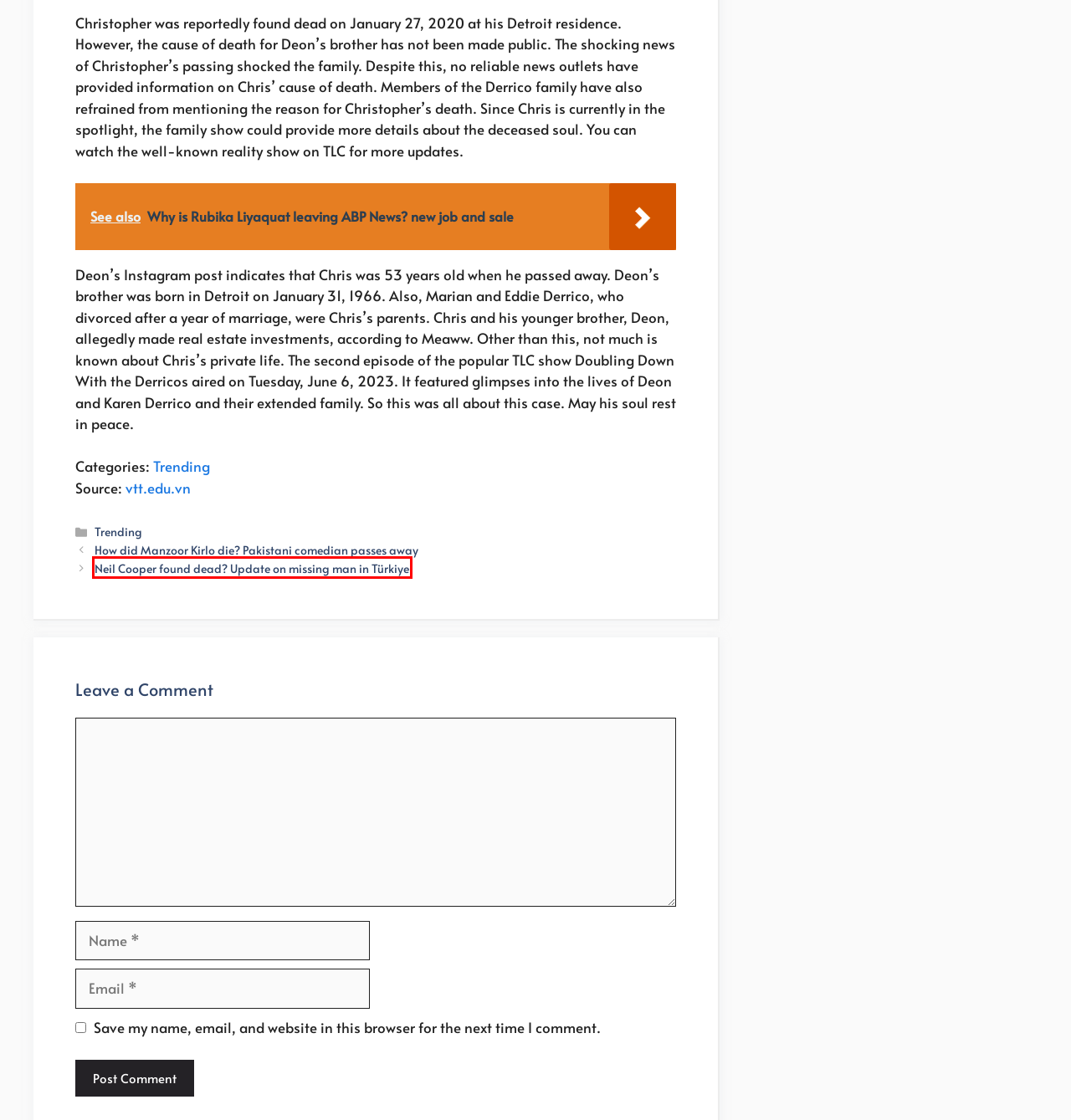Look at the screenshot of a webpage where a red bounding box surrounds a UI element. Your task is to select the best-matching webpage description for the new webpage after you click the element within the bounding box. The available options are:
A. How did Manzoor Kirlo die? Pakistani comedian passes away - Vo Truong Toan High School
B. Tips & Tricks - Vo Truong Toan High School
C. Who is Sean Boggans? Wiki, biography, age, height, family, girlfriend - Vo Truong Toan High School
D. How to - Vo Truong Toan High School
E. Vo Truong Toan High School
F. Biography - Vo Truong Toan High School
G. Why is Rubika Liyaquat leaving ABP News? new job and sale - Vo Truong Toan High School
H. Neil Cooper found dead? Update on missing man in Türkiye - Vo Truong Toan High School

H